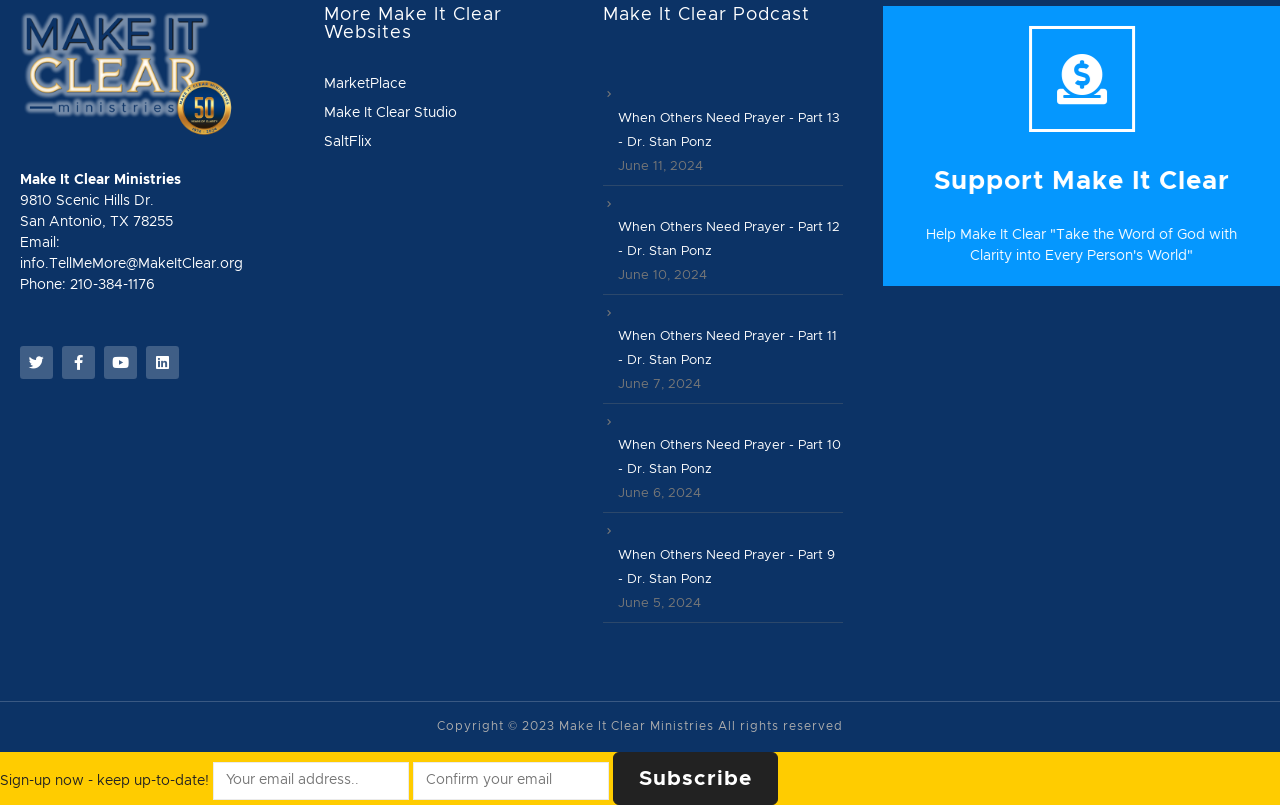Find and specify the bounding box coordinates that correspond to the clickable region for the instruction: "Visit the Make It Clear Studio website".

[0.253, 0.126, 0.459, 0.156]